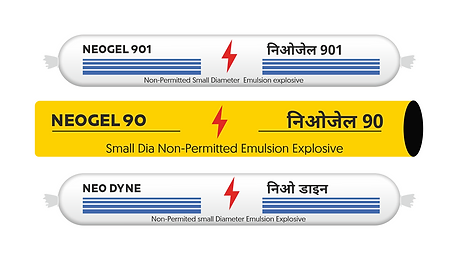Please study the image and answer the question comprehensively:
What is the color of NEOGEL 90?

According to the caption, NEOGEL 90 stands out in a vibrant yellow color, which is a visual element used to enhance the branding of the explosive product.